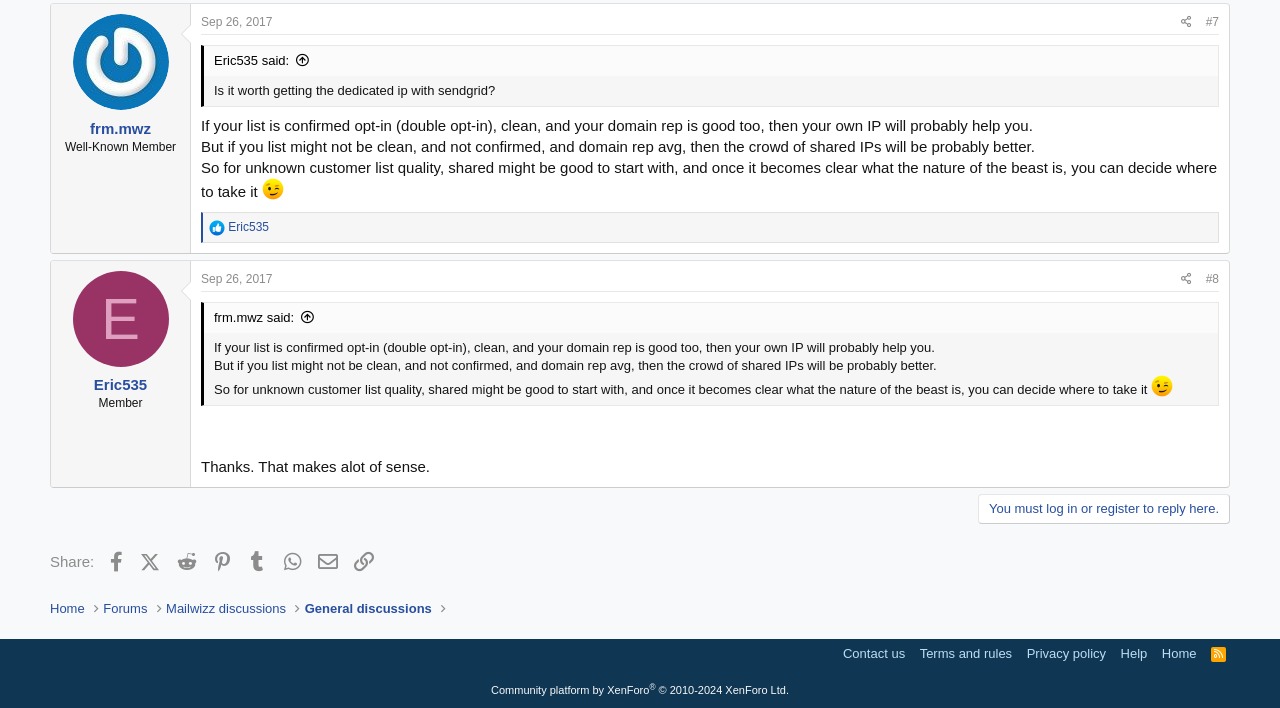Provide a single word or phrase to answer the given question: 
How can a user share the discussion?

Via Facebook, Twitter, etc.